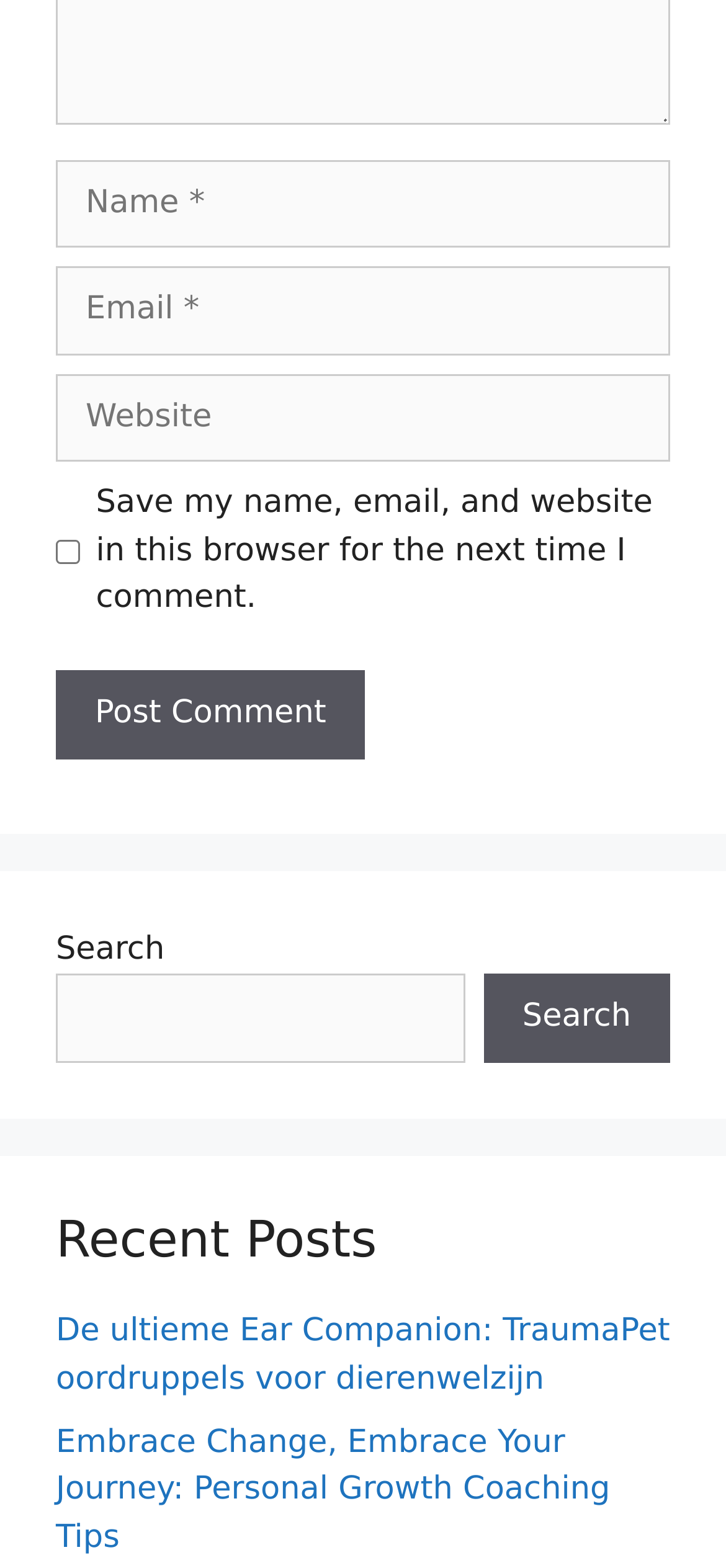Respond with a single word or phrase to the following question:
How many links are there under 'Recent Posts'?

2